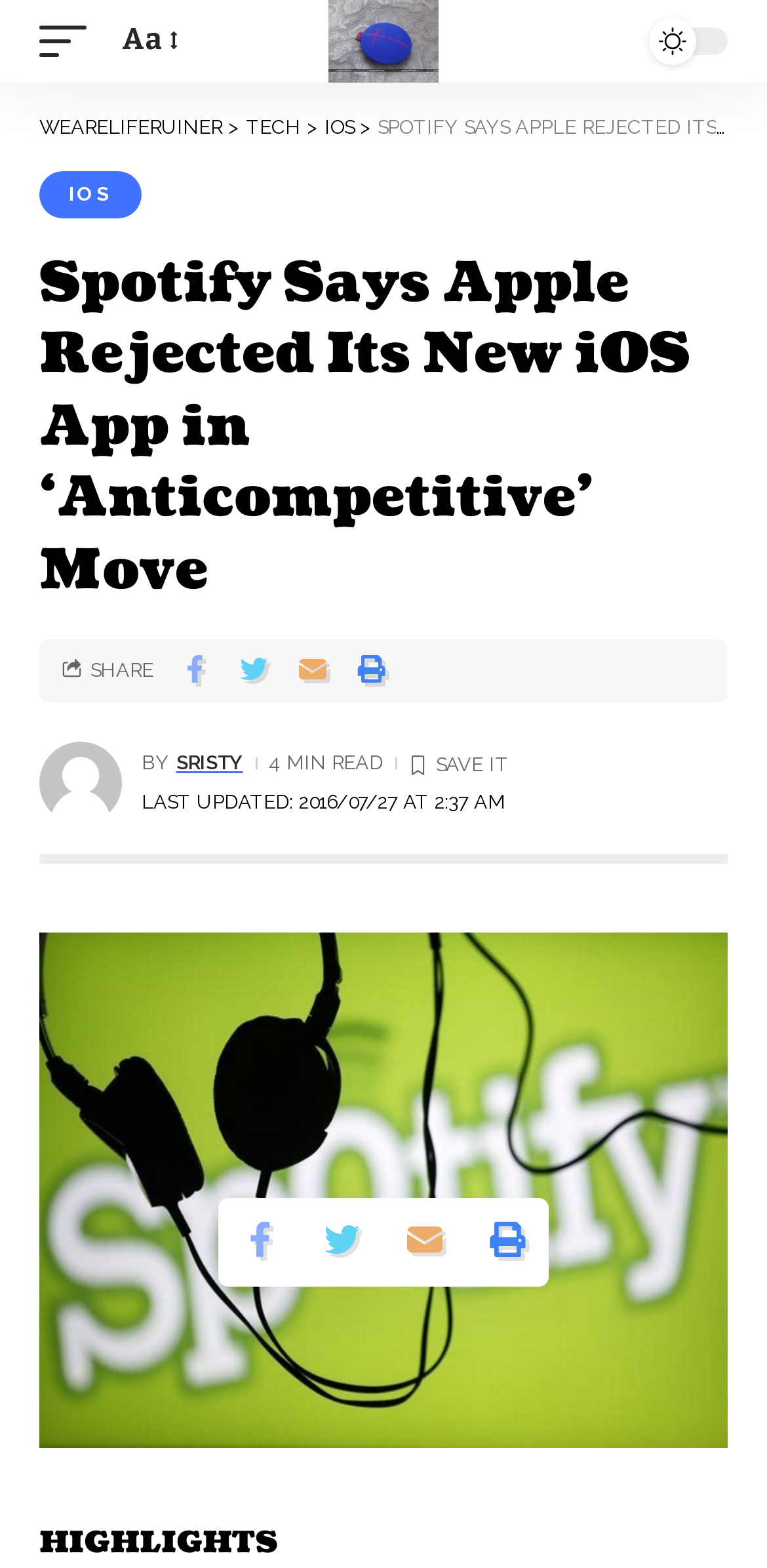Please find the bounding box coordinates of the element that you should click to achieve the following instruction: "Click the share button". The coordinates should be presented as four float numbers between 0 and 1: [left, top, right, bottom].

[0.118, 0.421, 0.2, 0.435]